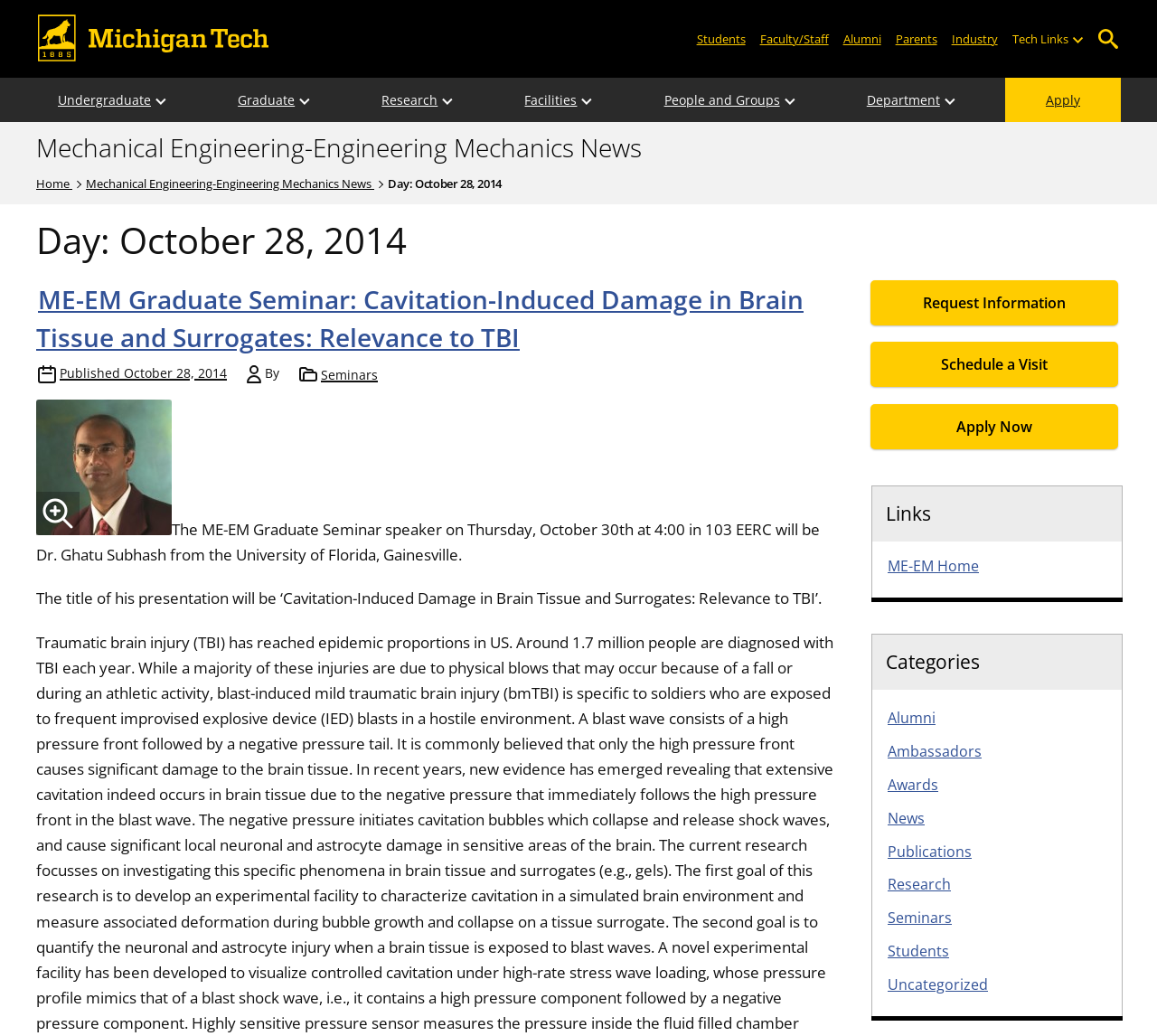Create an in-depth description of the webpage, covering main sections.

The webpage is about the Mechanical Engineering-Engineering Mechanics News from Michigan Tech, specifically showcasing posts from October 28, 2014. At the top left, there is a Michigan Tech logo, and next to it, a list of audience links, including Students, Faculty/Staff, Alumni, Parents, and Industry. Below the logo, there is a search button and a main navigation menu with links to Undergraduate, Graduate, Research, Facilities, People and Groups, Department, and Apply.

On the top right, there is a breadcrumbs navigation menu, showing the path from Home to Mechanical Engineering-Engineering Mechanics News, and then to the specific date, October 28, 2014. Below the breadcrumbs, there is a heading that reads "Day: October 28, 2014", followed by a list of news articles.

The first article is about an ME-EM Graduate Seminar, titled "Cavitation-Induced Damage in Brain Tissue and Surrogates: Relevance to TBI", with a link to the article and a published date of October 28, 2014. The article also includes the author's name and a list of categories, including Seminars. Below the article, there is an image and a description of the seminar, including the speaker's name, title, and presentation details.

On the right side of the page, there are three links: Request Information, Schedule a Visit, and Apply Now. Below these links, there are two headings, "Links" and "Categories", with a list of links under each heading. The links include ME-EM Home, Alumni, Ambassadors, Awards, News, Publications, Research, Seminars, Students, and Uncategorized.